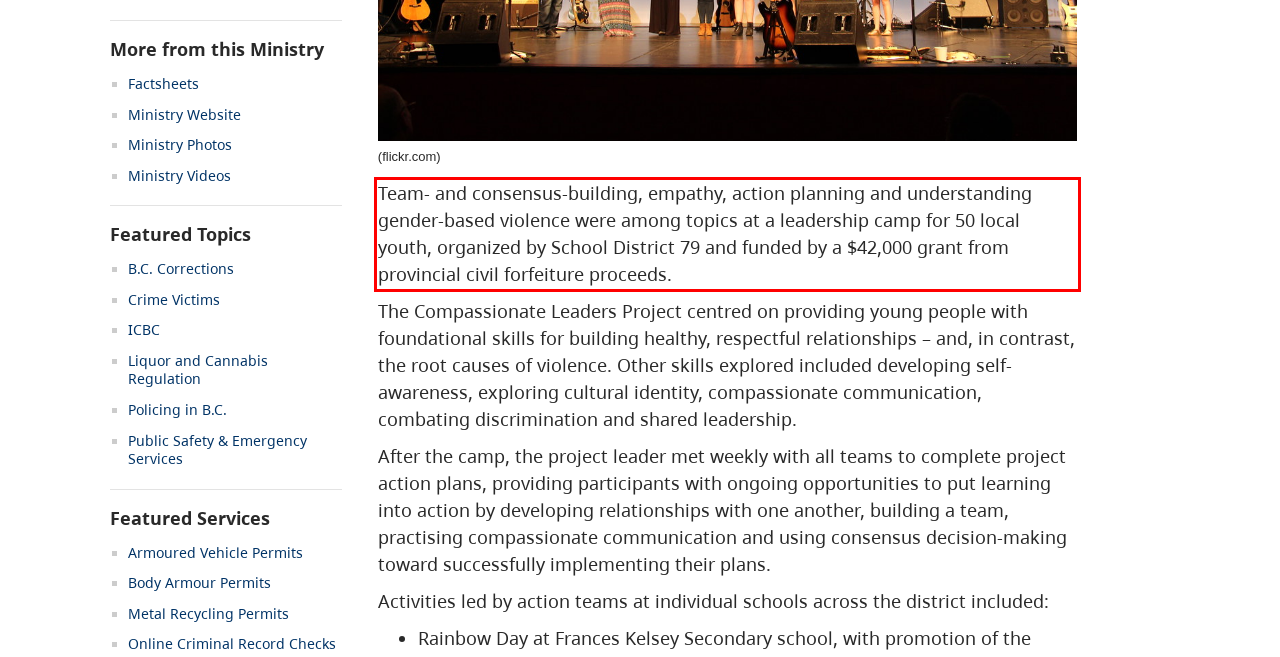Given the screenshot of the webpage, identify the red bounding box, and recognize the text content inside that red bounding box.

Team- and consensus-building, empathy, action planning and understanding gender-based violence were among topics at a leadership camp for 50 local youth, organized by School District 79 and funded by a $42,000 grant from provincial civil forfeiture proceeds.